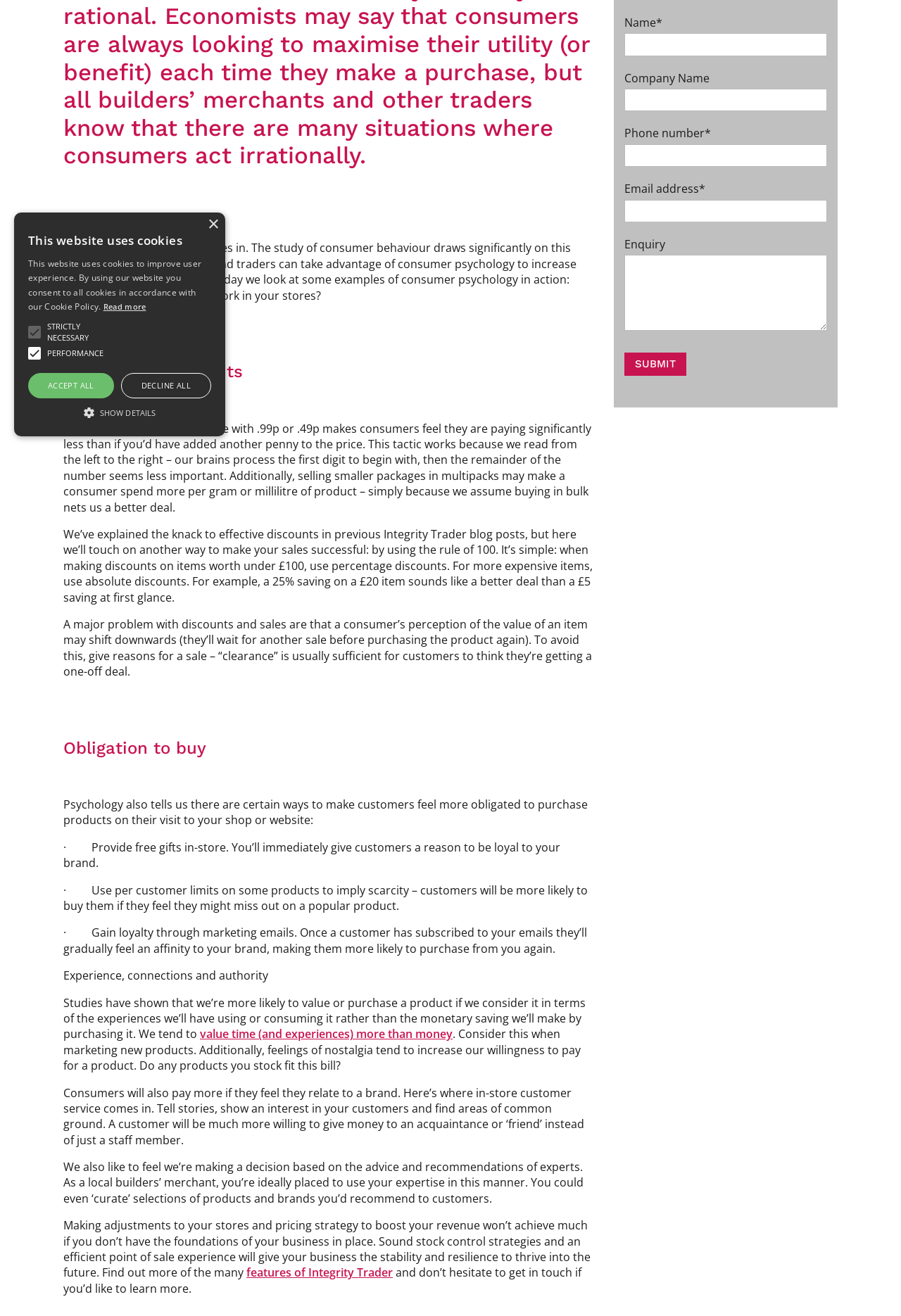Please determine the bounding box coordinates for the UI element described here. Use the format (top-left x, top-left y, bottom-right x, bottom-right y) with values bounded between 0 and 1: parent_node: Name* name="message"

[0.693, 0.194, 0.918, 0.251]